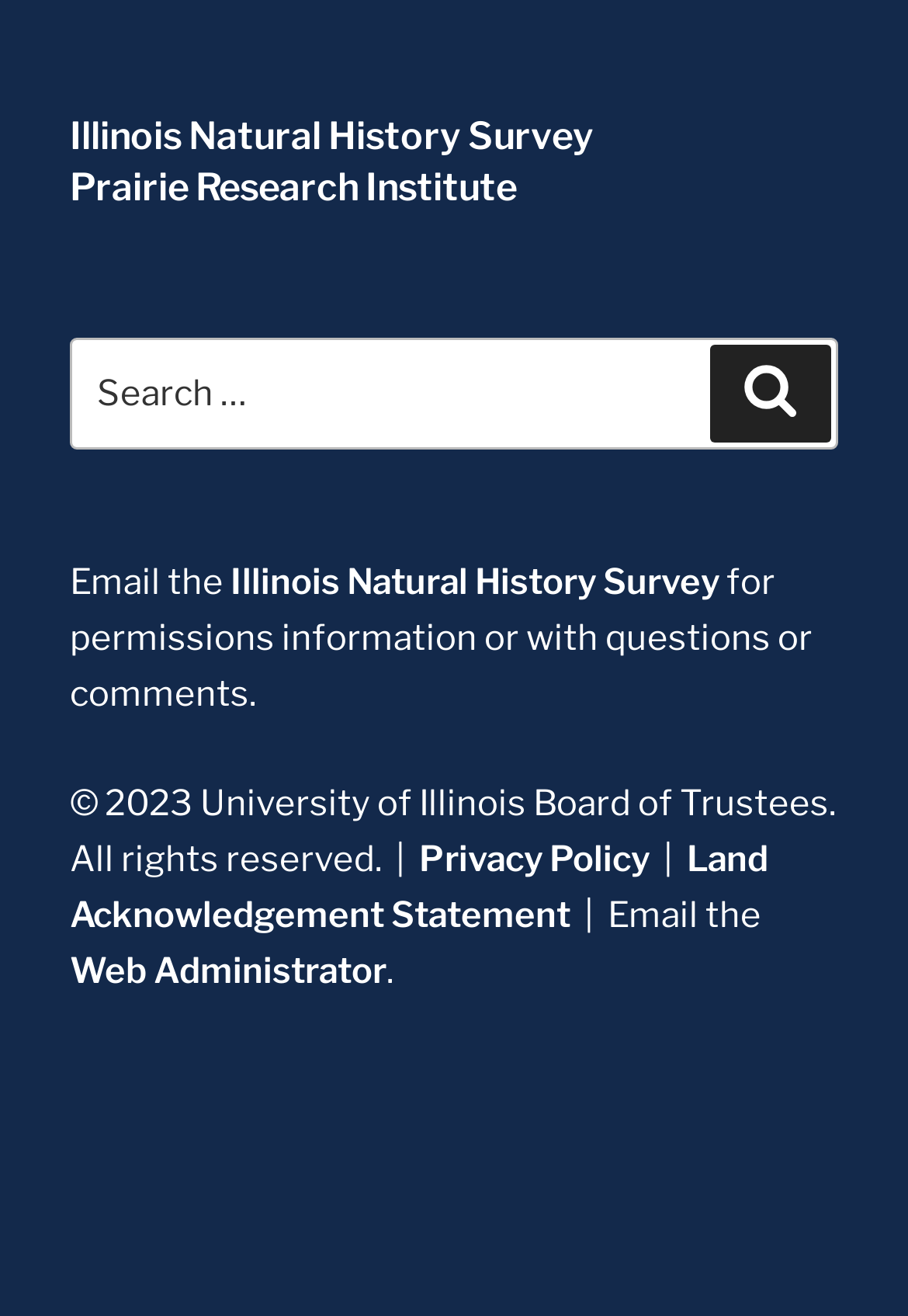Based on the visual content of the image, answer the question thoroughly: What is the name of the research institute?

The name of the research institute can be found in the heading element at the top of the webpage, which reads 'Illinois Natural History Survey Prairie Research Institute'. The second part of the heading, 'Prairie Research Institute', is the name of the research institute.